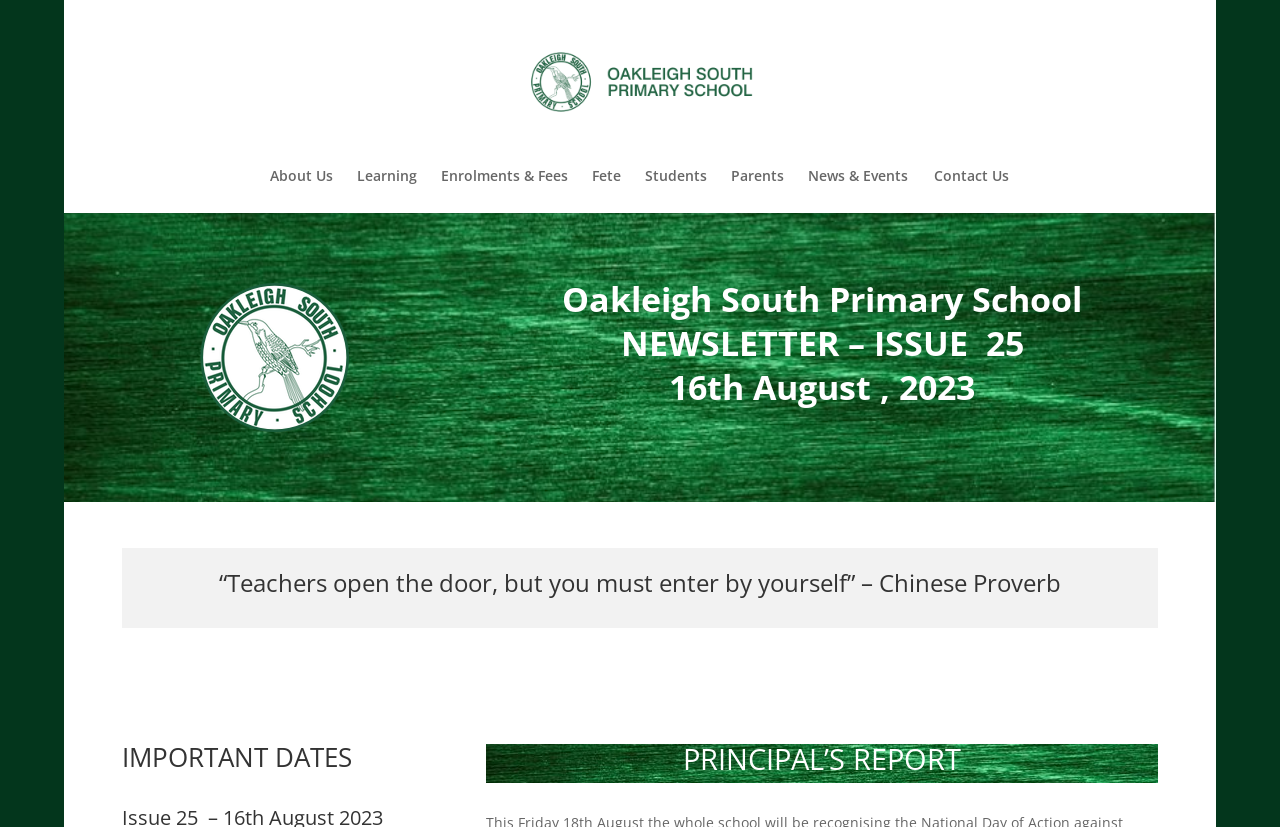Based on what you see in the screenshot, provide a thorough answer to this question: What is the proverb mentioned in the newsletter?

The proverb is mentioned in the heading section, where it is written as '“Teachers open the door, but you must enter by yourself” – Chinese Proverb' in a smaller font size.